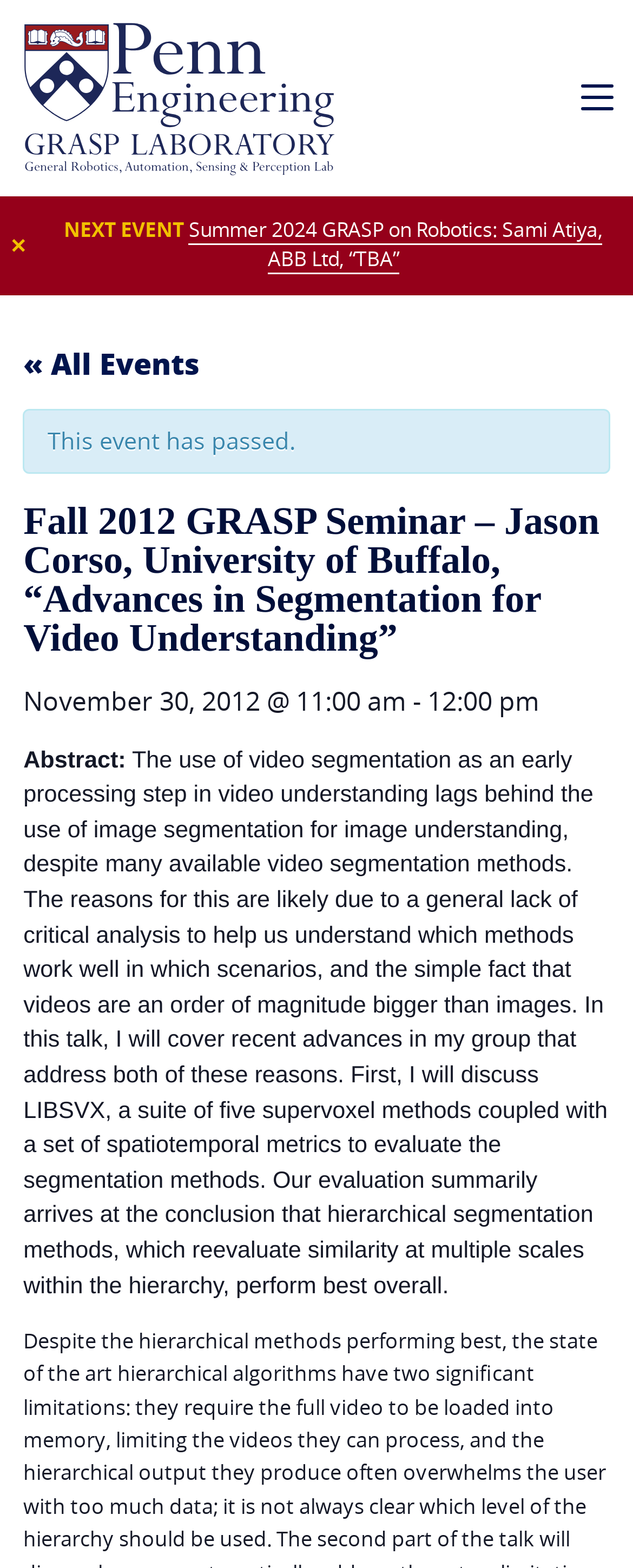What is the topic of this seminar?
Give a comprehensive and detailed explanation for the question.

I determined this answer by looking at the heading 'Fall 2012 GRASP Seminar – Jason Corso, University of Buffalo, “Advances in Segmentation for Video Understanding”' which indicates that the topic of this seminar is 'Advances in Segmentation for Video Understanding'.